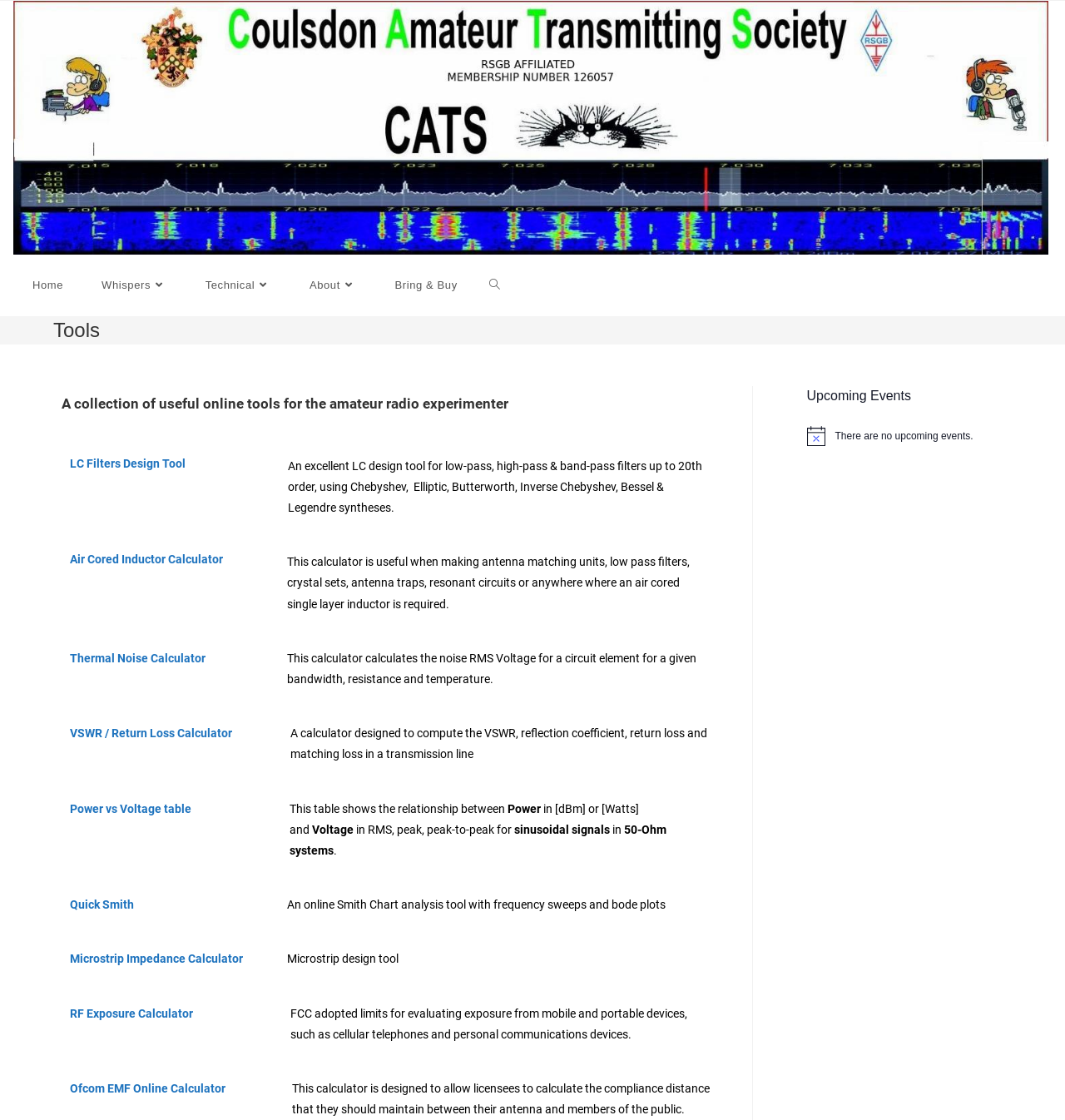Are there any upcoming events listed on the webpage?
Answer the question based on the image using a single word or a brief phrase.

No